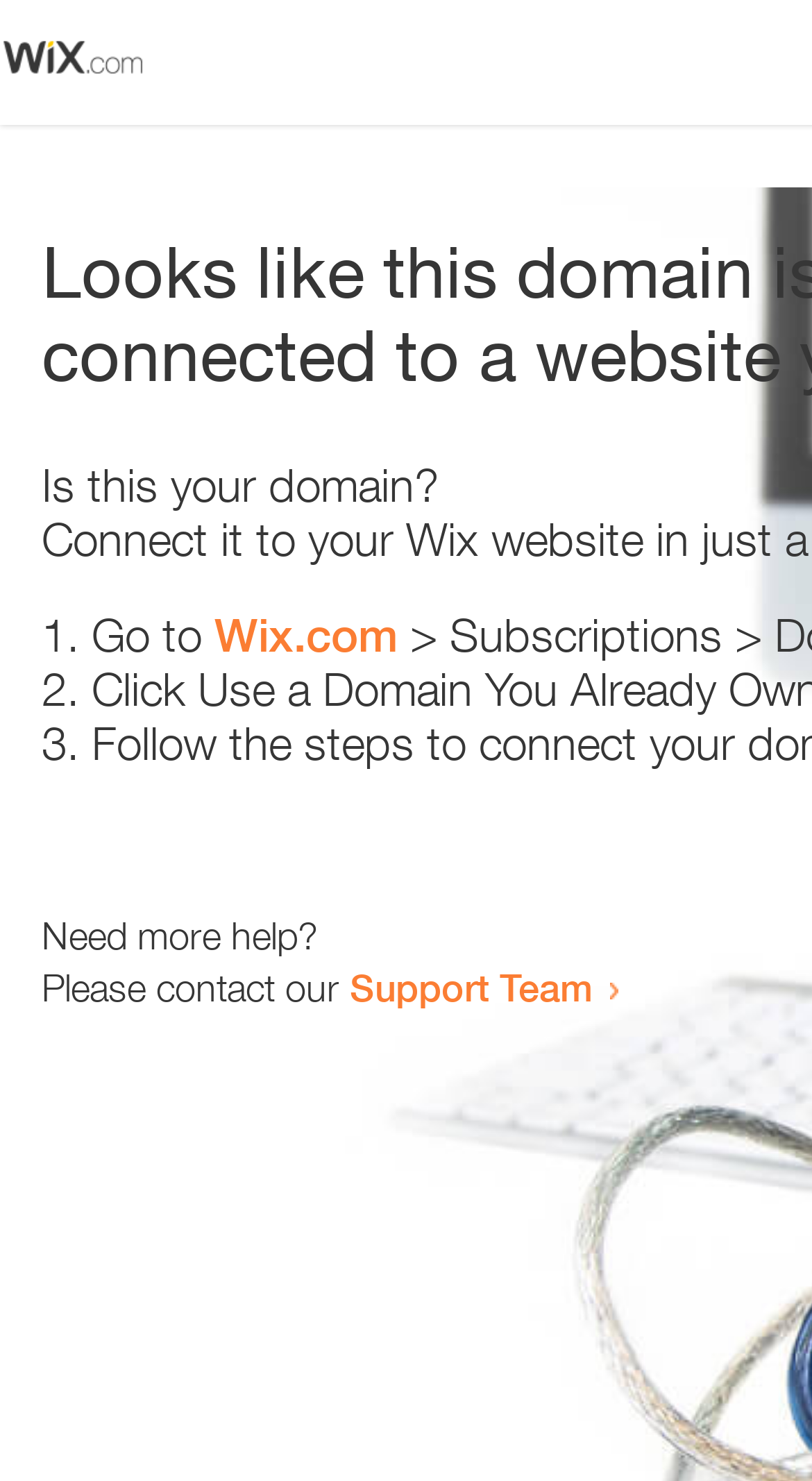Who to contact for more help?
By examining the image, provide a one-word or phrase answer.

Support Team